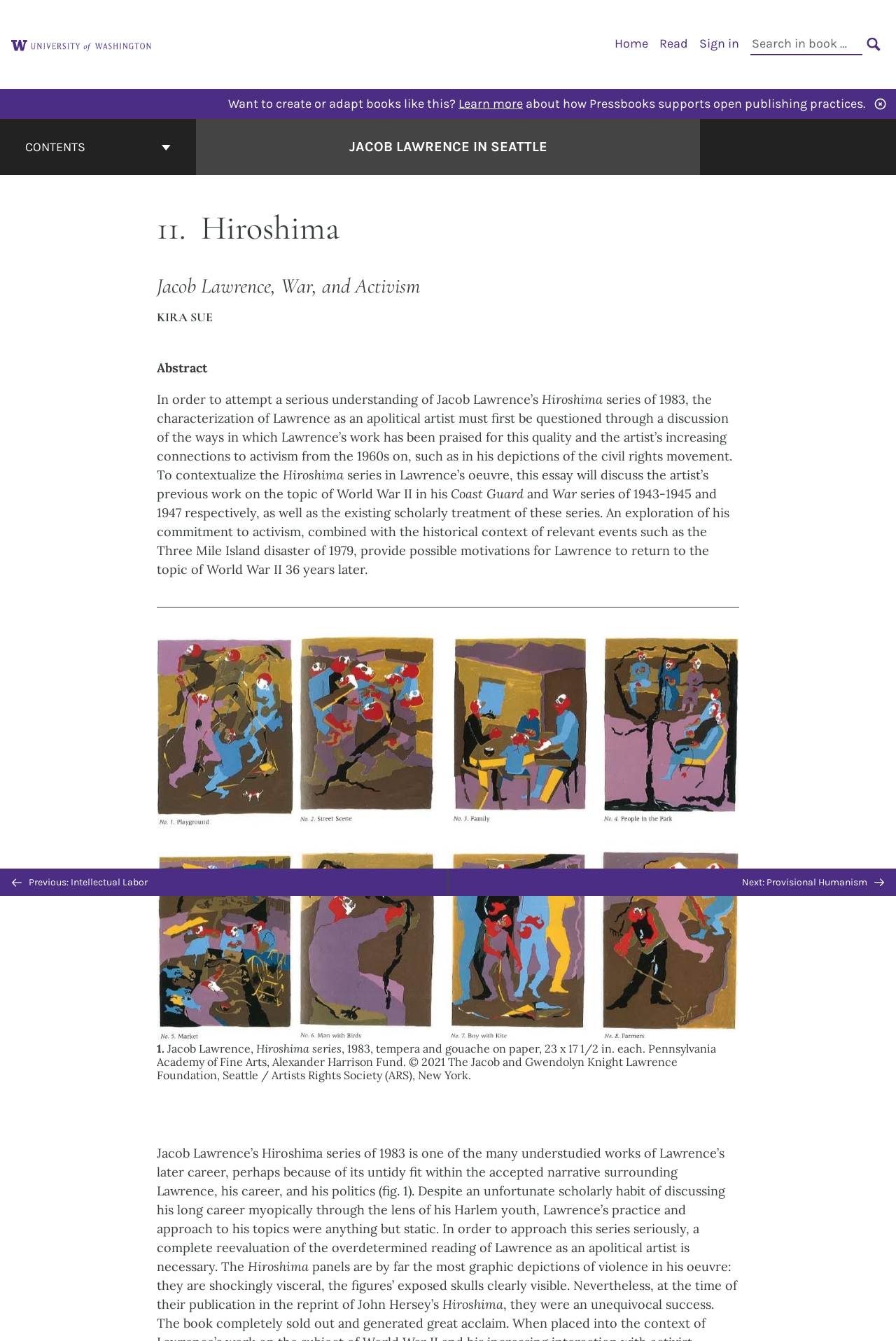Extract the main heading text from the webpage.

JACOB LAWRENCE IN SEATTLE